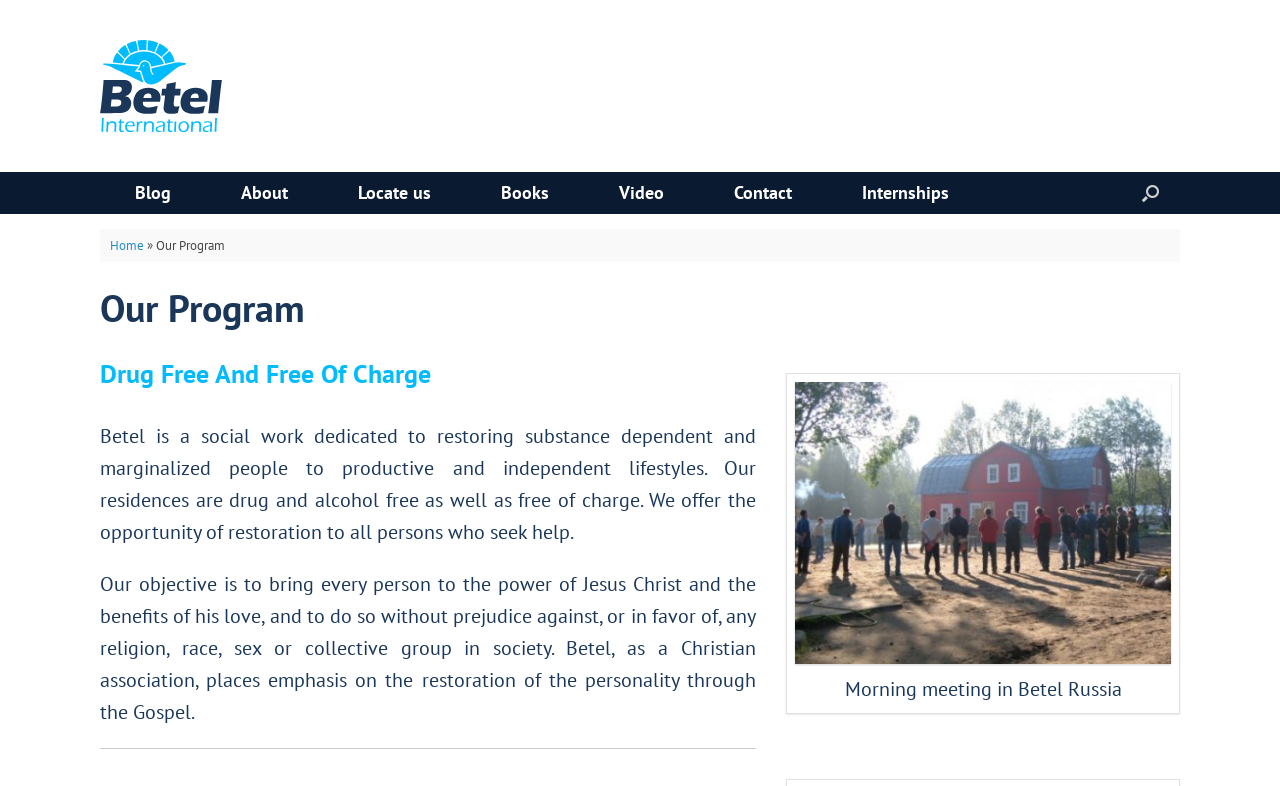From the webpage screenshot, identify the region described by aria-label="Open the search". Provide the bounding box coordinates as (top-left x, top-left y, bottom-right x, bottom-right y), with each value being a floating point number between 0 and 1.

[0.876, 0.219, 0.922, 0.272]